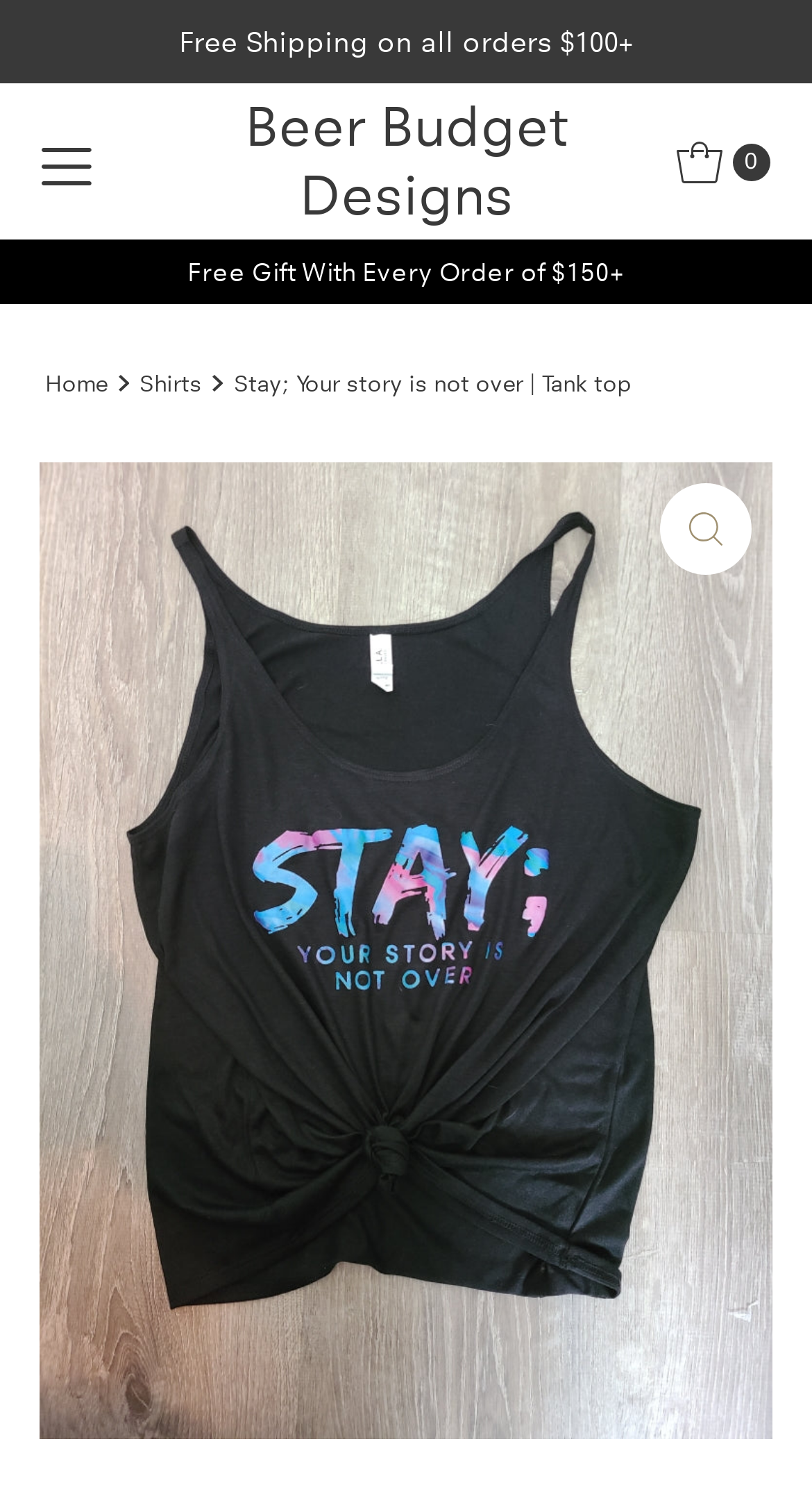Explain the webpage in detail.

This webpage appears to be an e-commerce page selling a tank top with a design related to suicide awareness. At the top of the page, there is a notification about free shipping on all orders over $100. Below this, there is a header section with a navigation button on the left, a logo or brand name "Beer Budget Designs" in the center, and a cart button on the right. The navigation button has an icon, and the cart button also has an icon.

Below the header section, there is a promotional banner announcing a free gift with every order of $150 or more. Underneath this banner, there are several navigation links, including "Home" and "Shirts", each accompanied by a small icon.

The main content of the page is focused on the tank top product, with a large image of the product taking up most of the page. The product title "Stay; Your story is not over | Tank top" is displayed prominently above the image. There is also a smaller link below the image, possibly leading to more product information or reviews.

At the bottom of the page, there is a section with a smaller image of the product, which may be a call-to-action or a link to purchase the item.